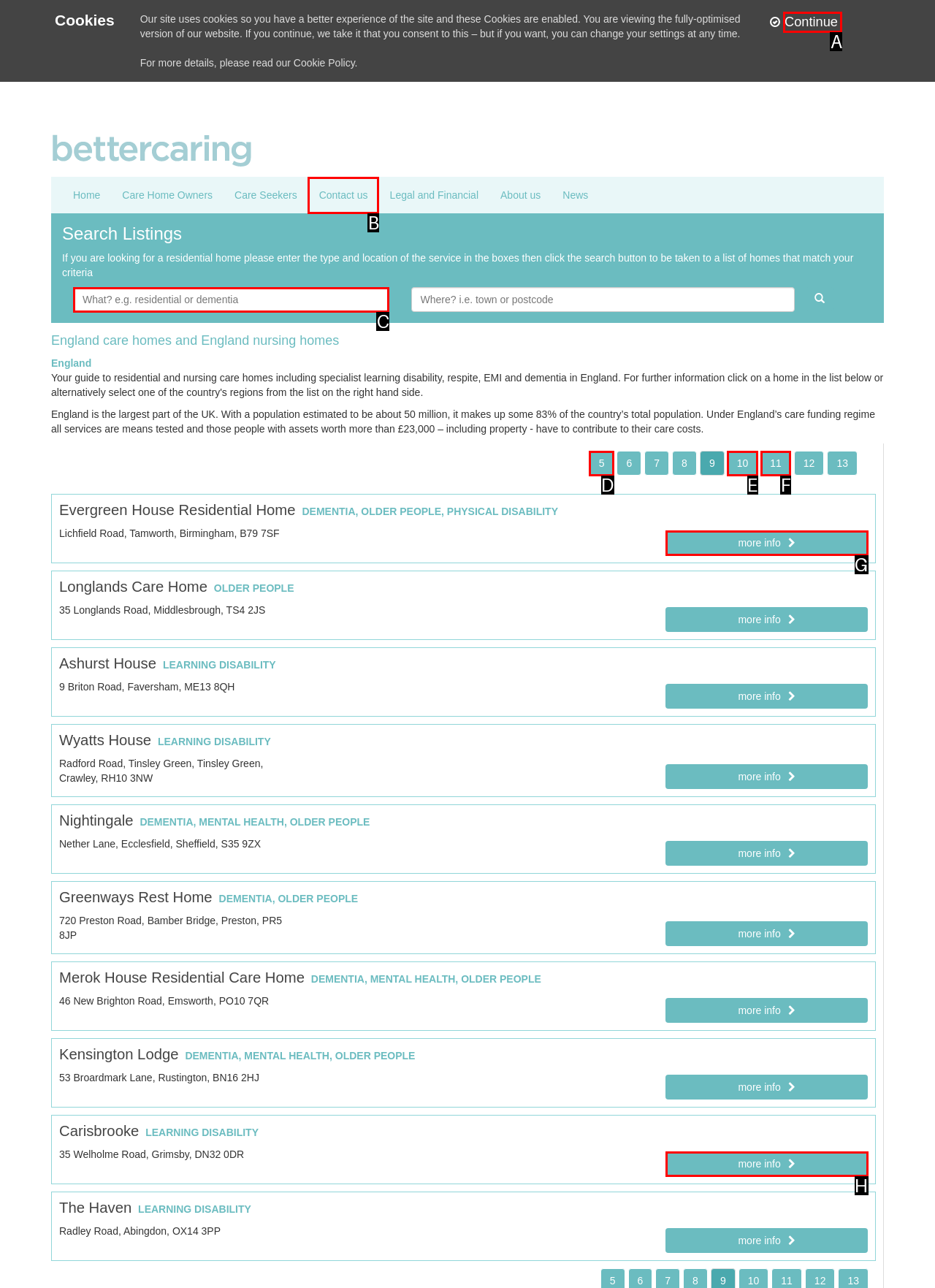Determine which option fits the element description: name="ctl00$ctl00$cookieconsentctrl$lbConfirm" title="Continue" value="Continue"
Answer with the option’s letter directly.

A